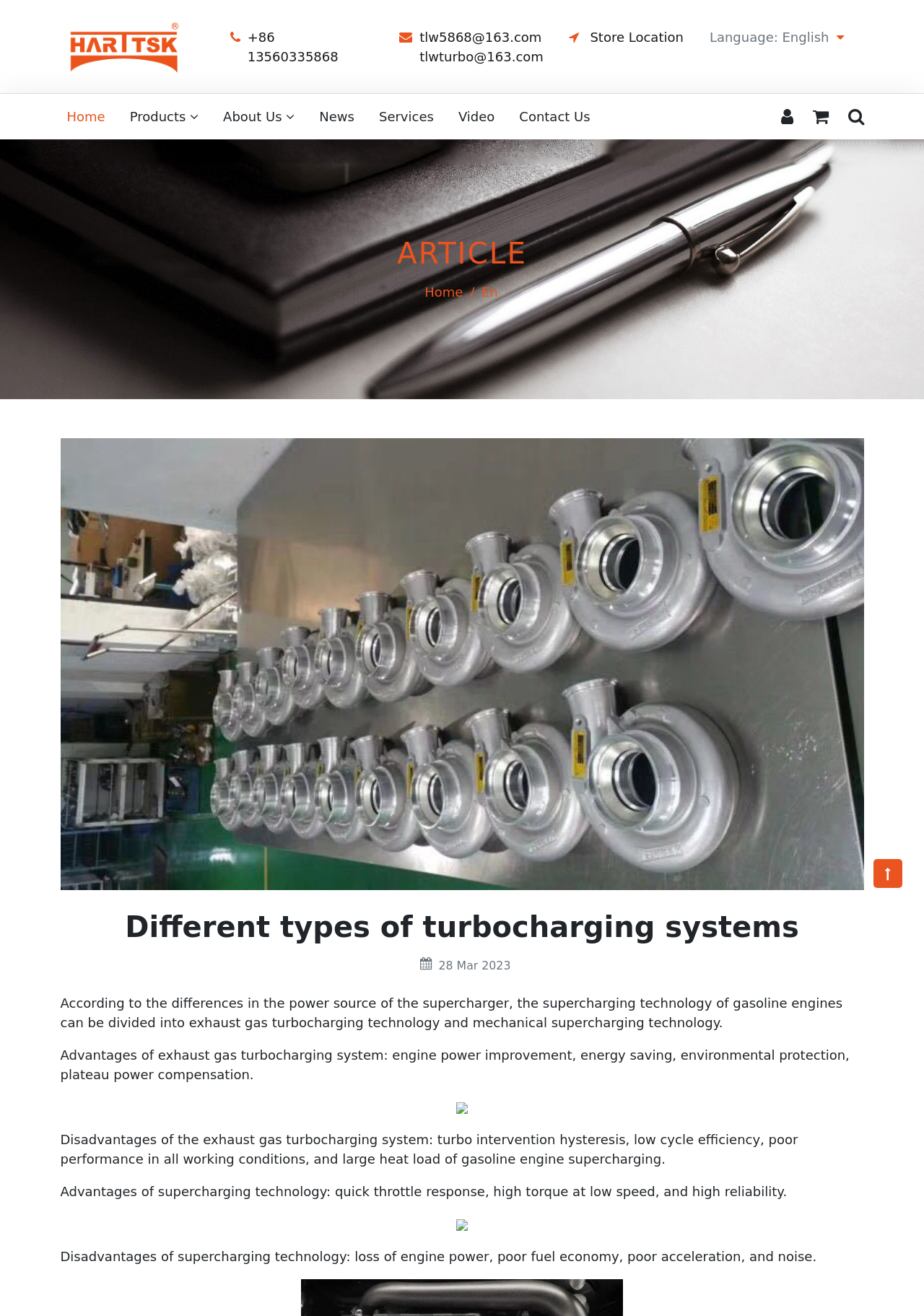Identify the bounding box coordinates for the region to click in order to carry out this instruction: "Click the button to expand the offcanvas menu". Provide the coordinates using four float numbers between 0 and 1, formatted as [left, top, right, bottom].

[0.869, 0.081, 0.907, 0.096]